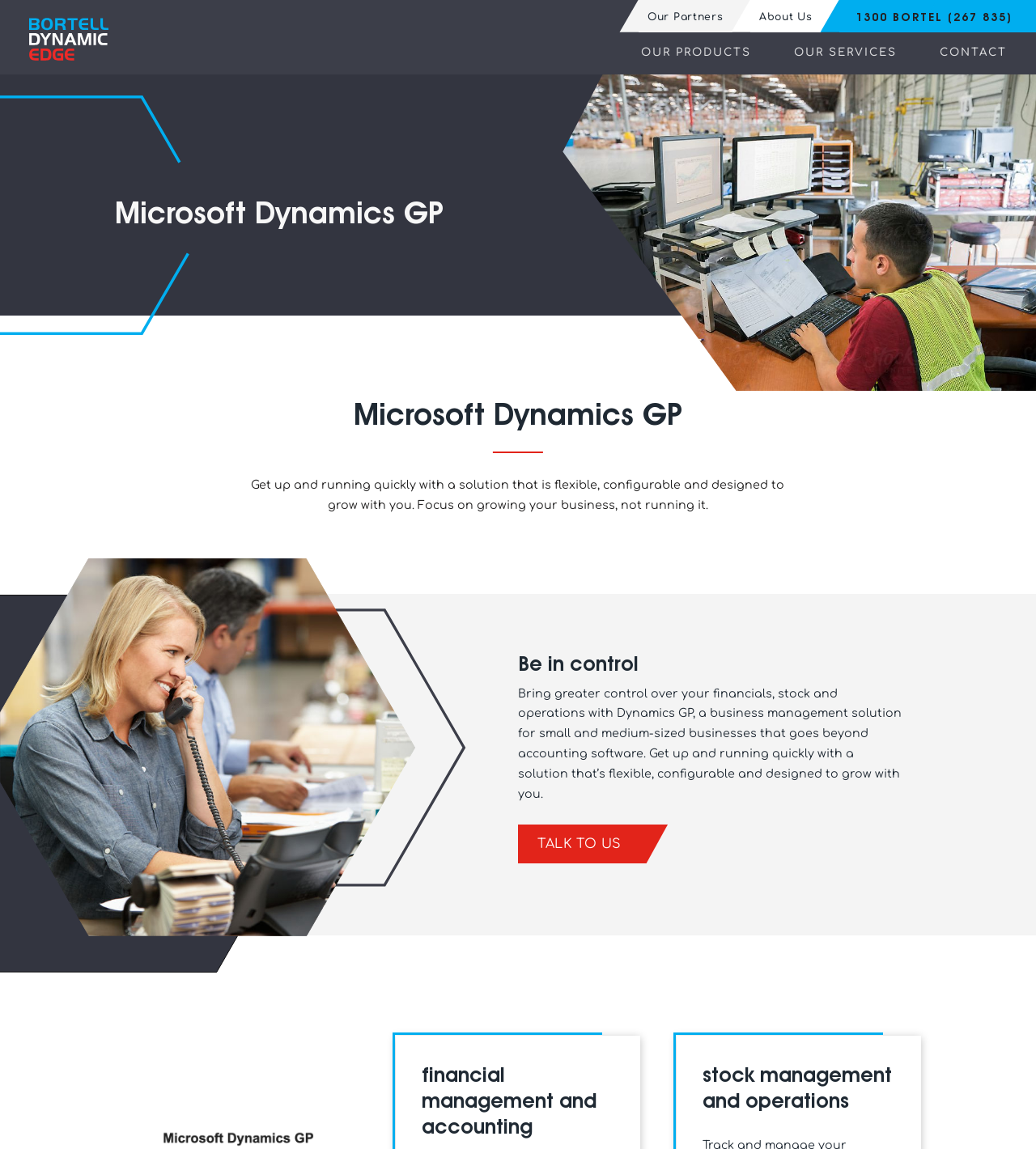Analyze the image and provide a detailed answer to the question: How many main sections are there on the webpage?

After analyzing the webpage structure, I found three main sections: 'Microsoft Dynamics GP', 'Be in control', and the section with 'financial management and accounting' and 'stock management and operations' headings.